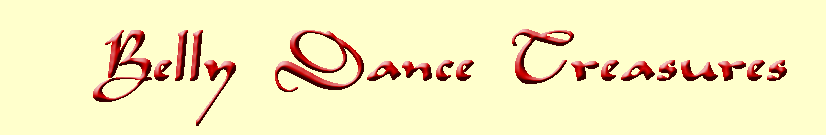Craft a detailed explanation of the image.

The image showcases the elegant logo of "Belly Dance Treasures," featuring the striking phrase in ornate, flowing red script against a soft, cream-colored background. This distinctive font captures the art of belly dancing, inviting customers to explore the treasures of costumes and accessories available at the boutique. The logo serves as a visual representation of the brand’s commitment to quality and style in the world of belly dance, making it an appealing focal point for anyone interested in this vibrant art form.